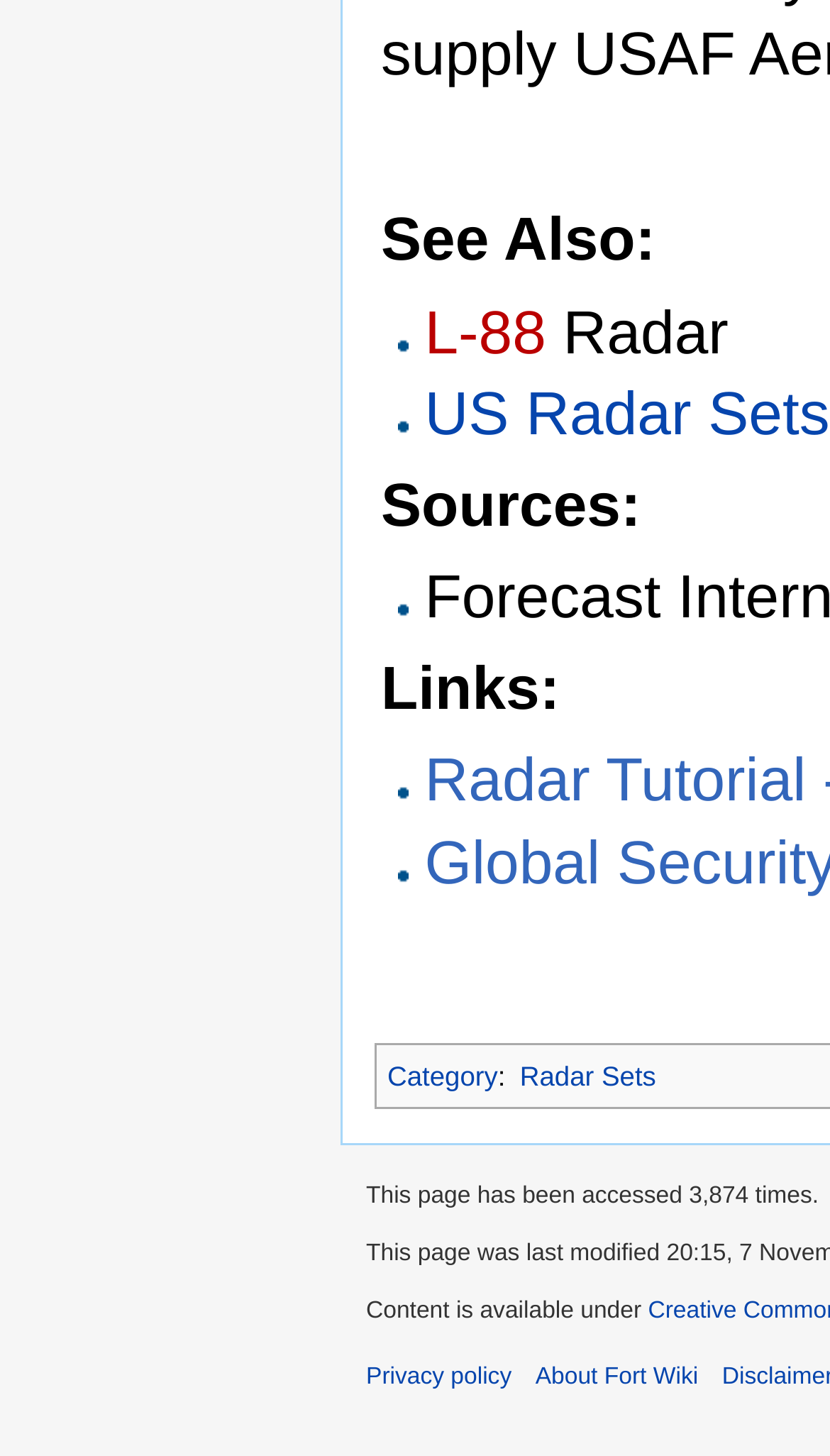Please respond to the question using a single word or phrase:
What is the last link in the 'Links' section?

Not found